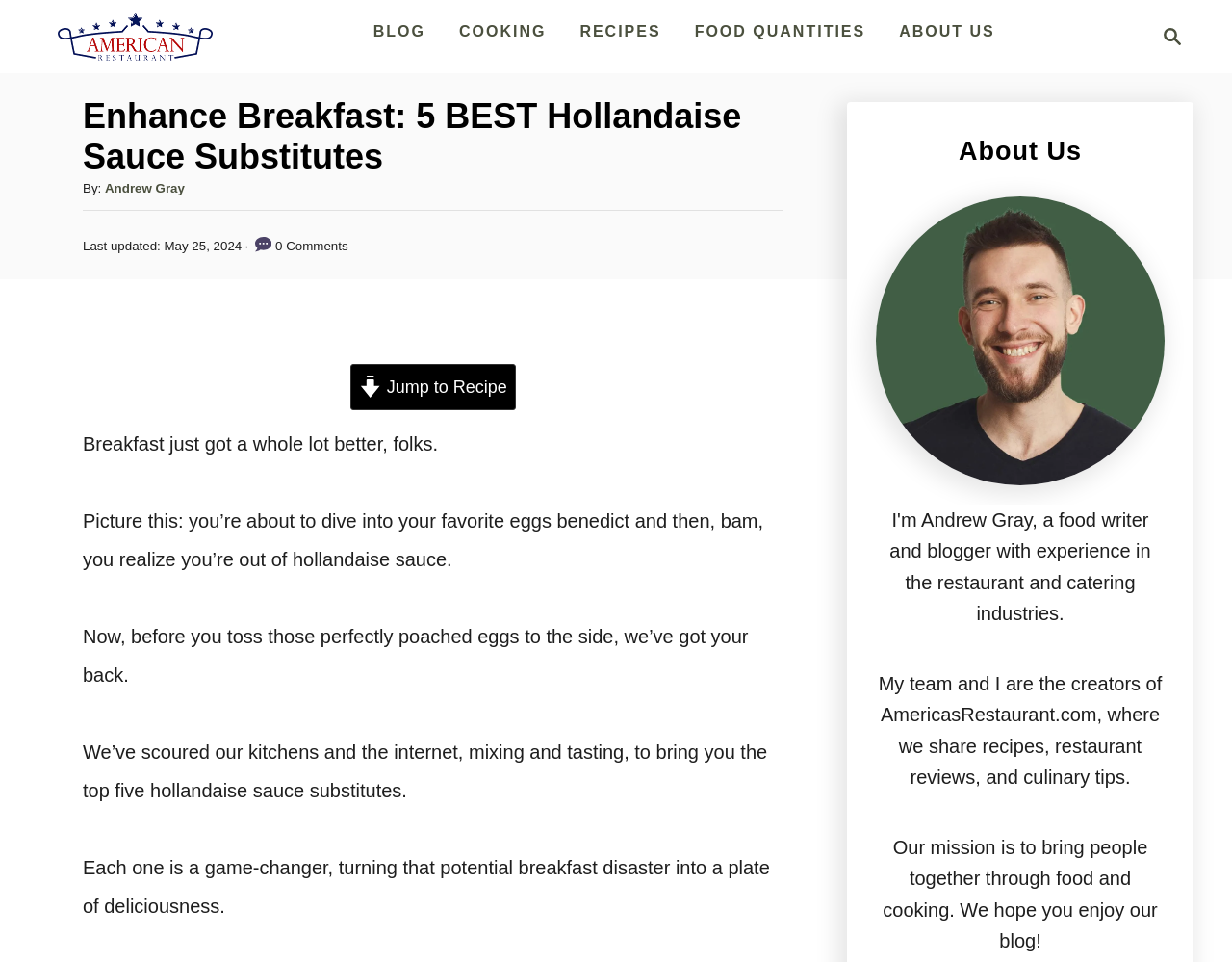What is the topic of this article?
From the screenshot, supply a one-word or short-phrase answer.

Hollandaise sauce substitutes